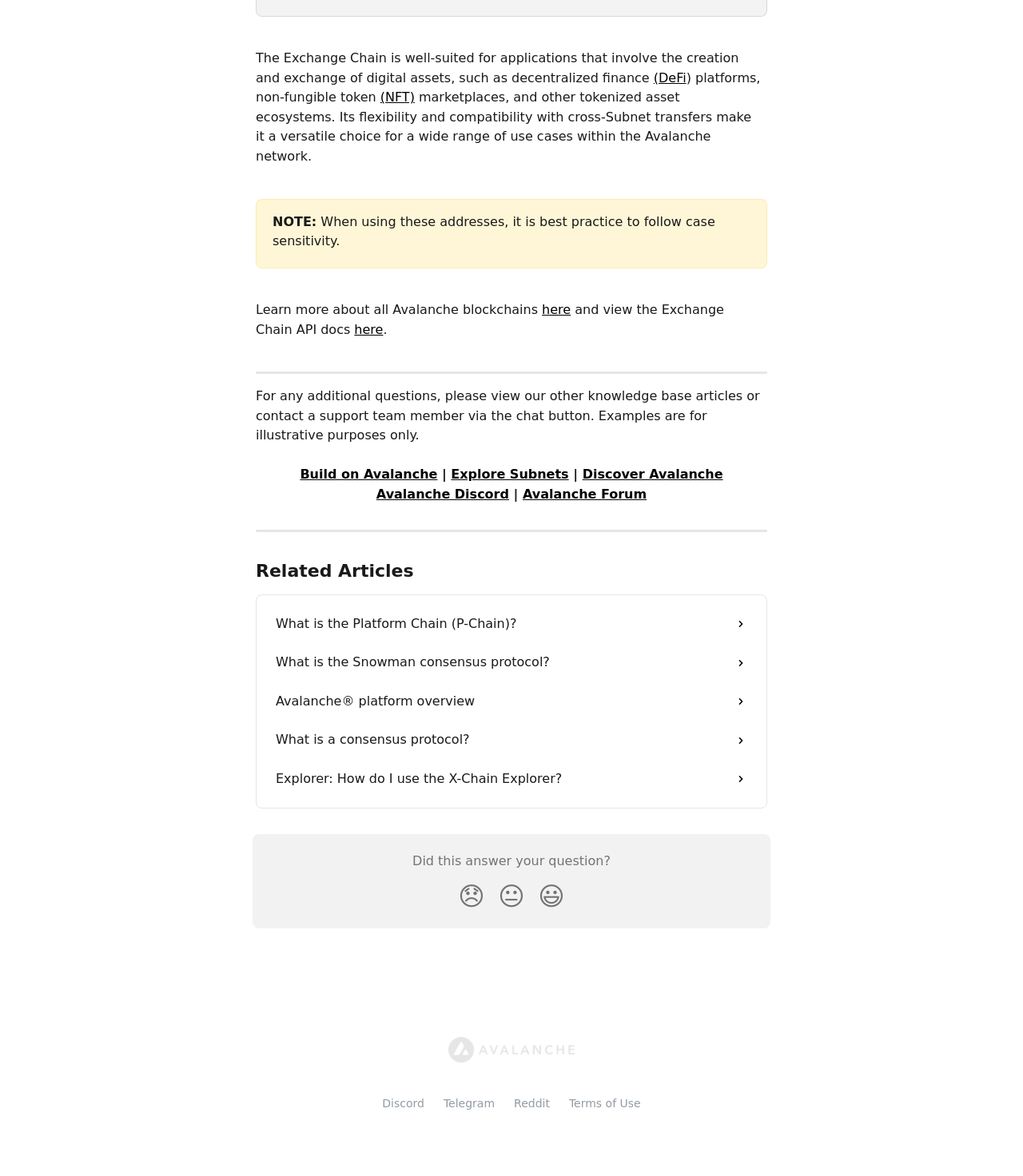Answer the question with a single word or phrase: 
What is the Exchange Chain suitable for?

Digital assets and tokenized ecosystems